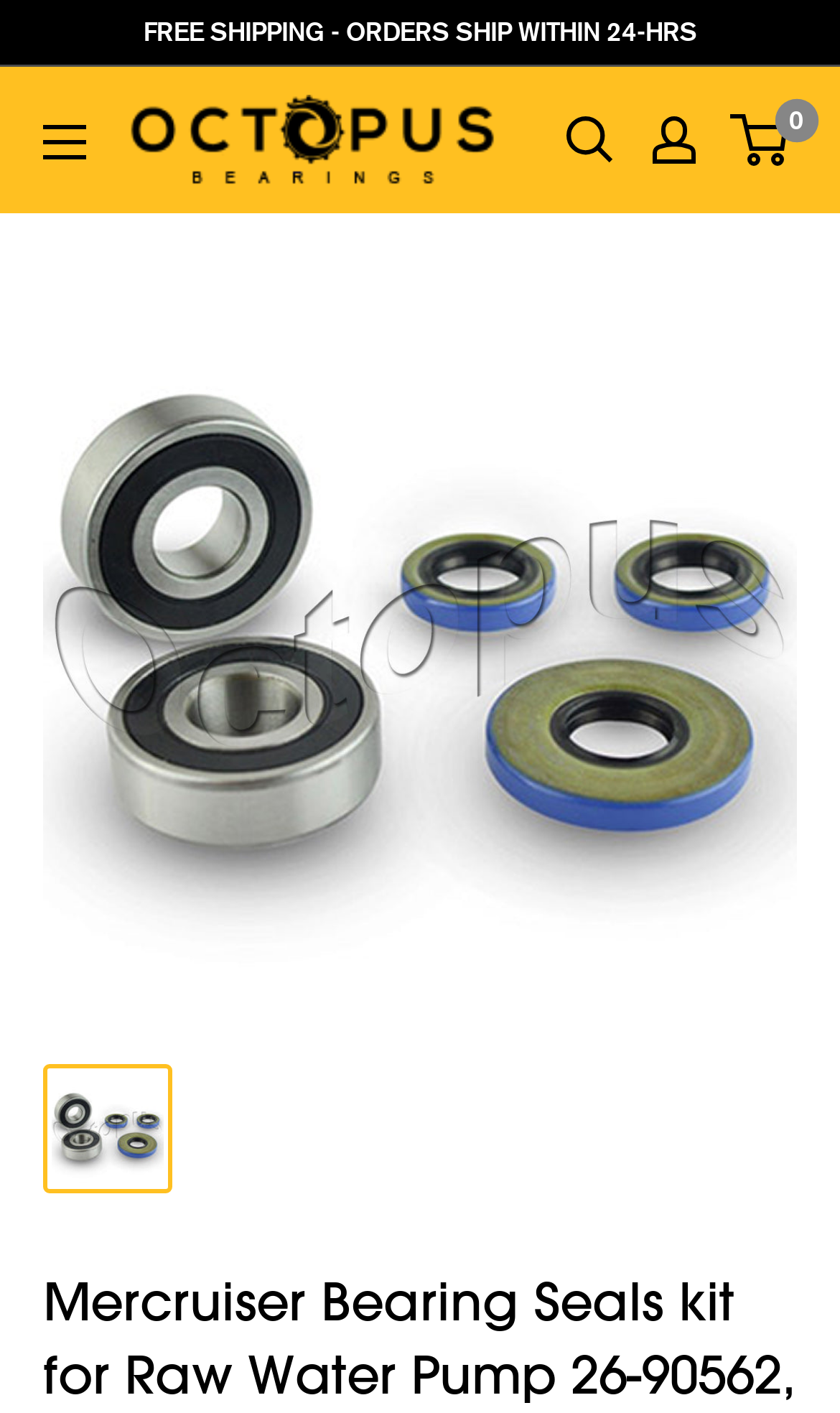What is the purpose of the button at the top right?
Please look at the screenshot and answer in one word or a short phrase.

Open menu